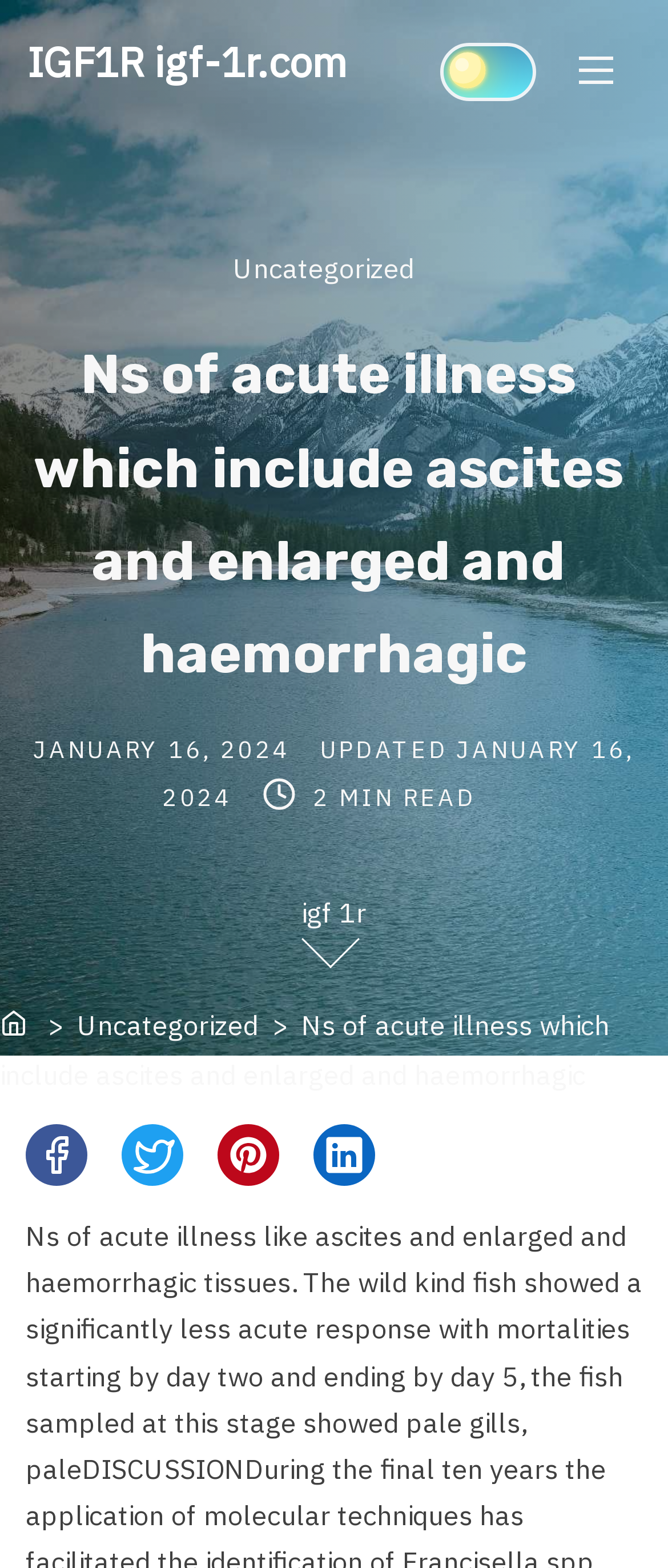Identify the bounding box coordinates of the section to be clicked to complete the task described by the following instruction: "Toggle dark mode". The coordinates should be four float numbers between 0 and 1, formatted as [left, top, right, bottom].

[0.646, 0.022, 0.815, 0.07]